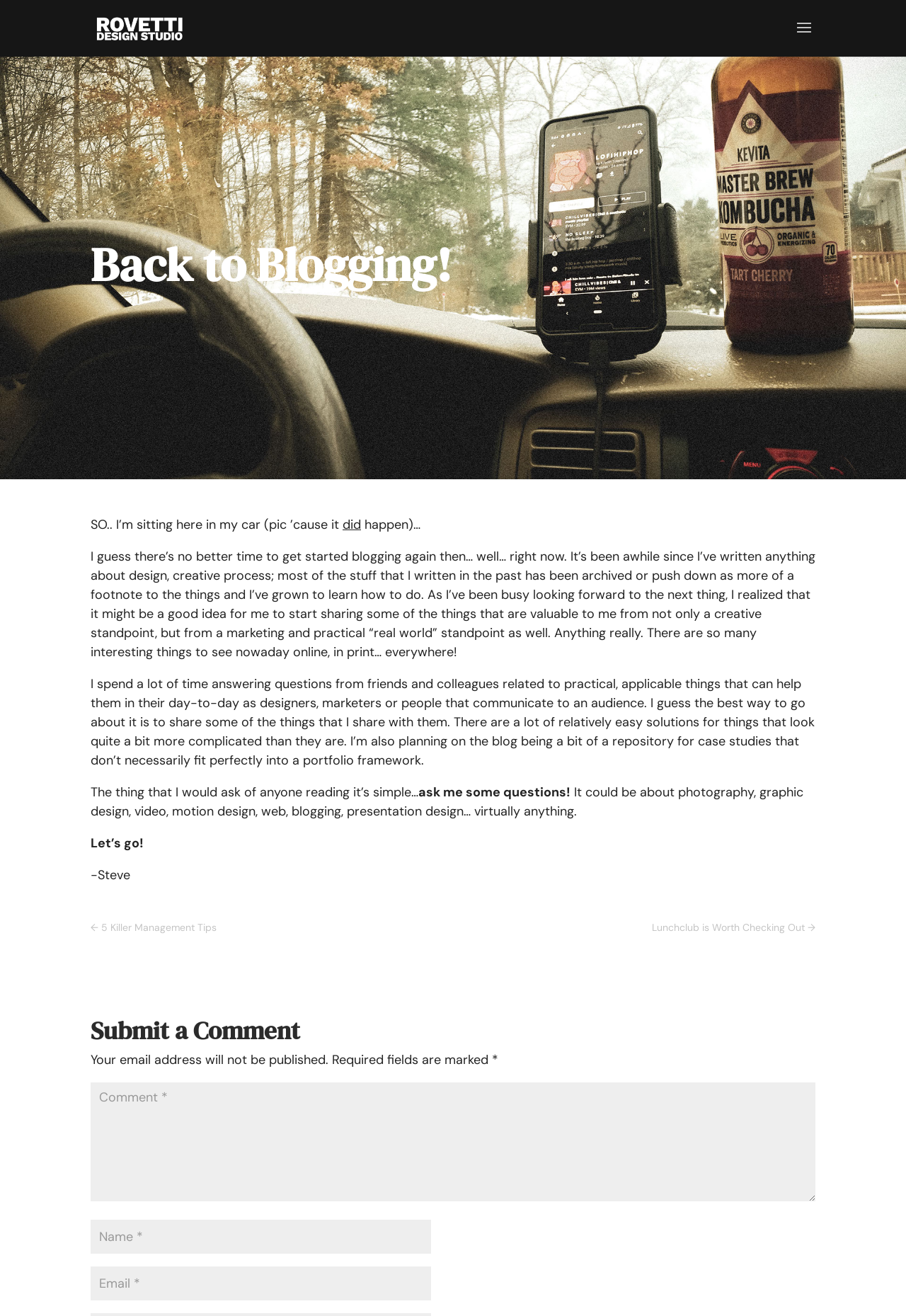Locate the bounding box coordinates of the clickable region to complete the following instruction: "Click the 'Post Comment' button."

None